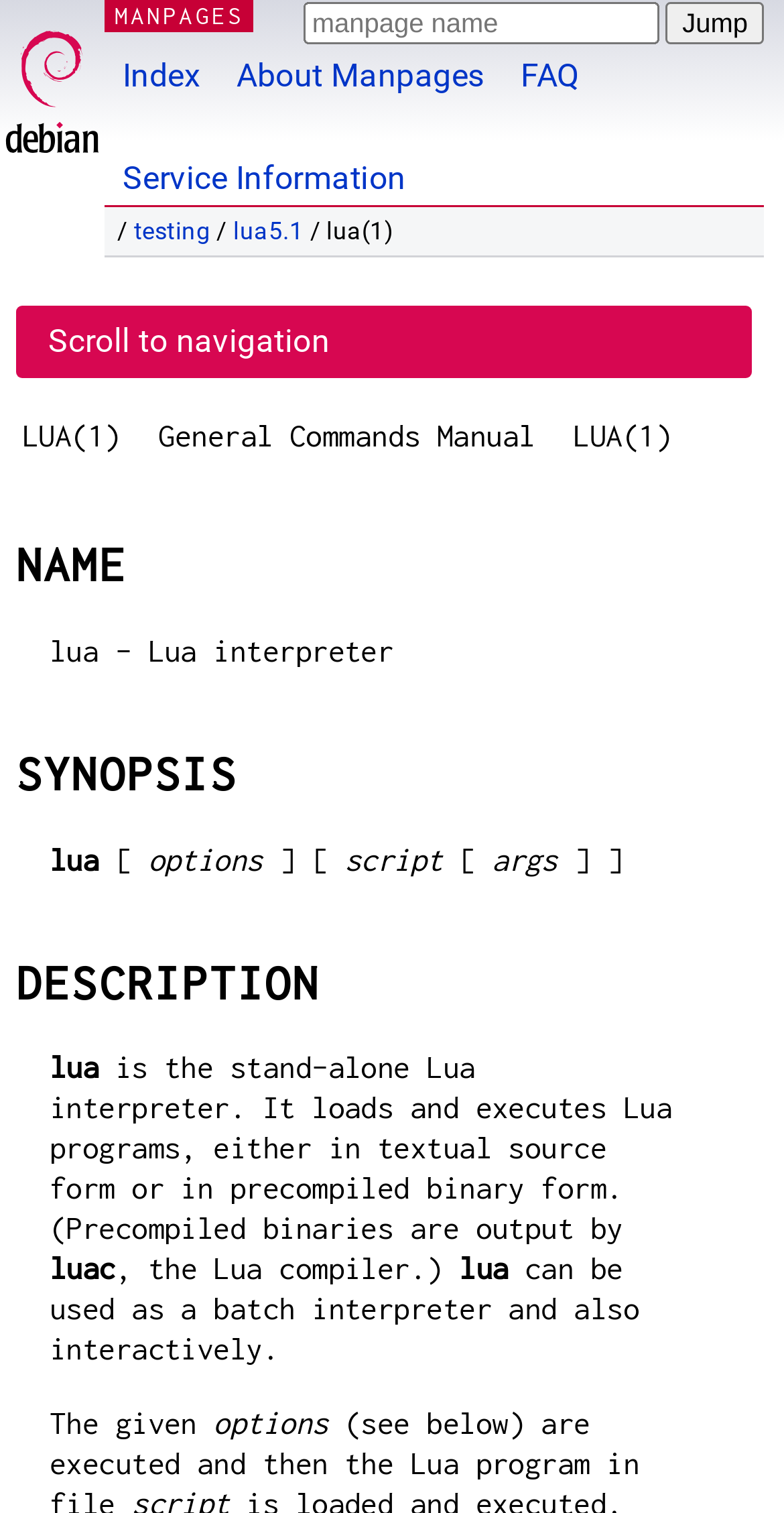Find the bounding box coordinates for the area that should be clicked to accomplish the instruction: "Click on the Debian link".

[0.003, 0.0, 0.131, 0.108]